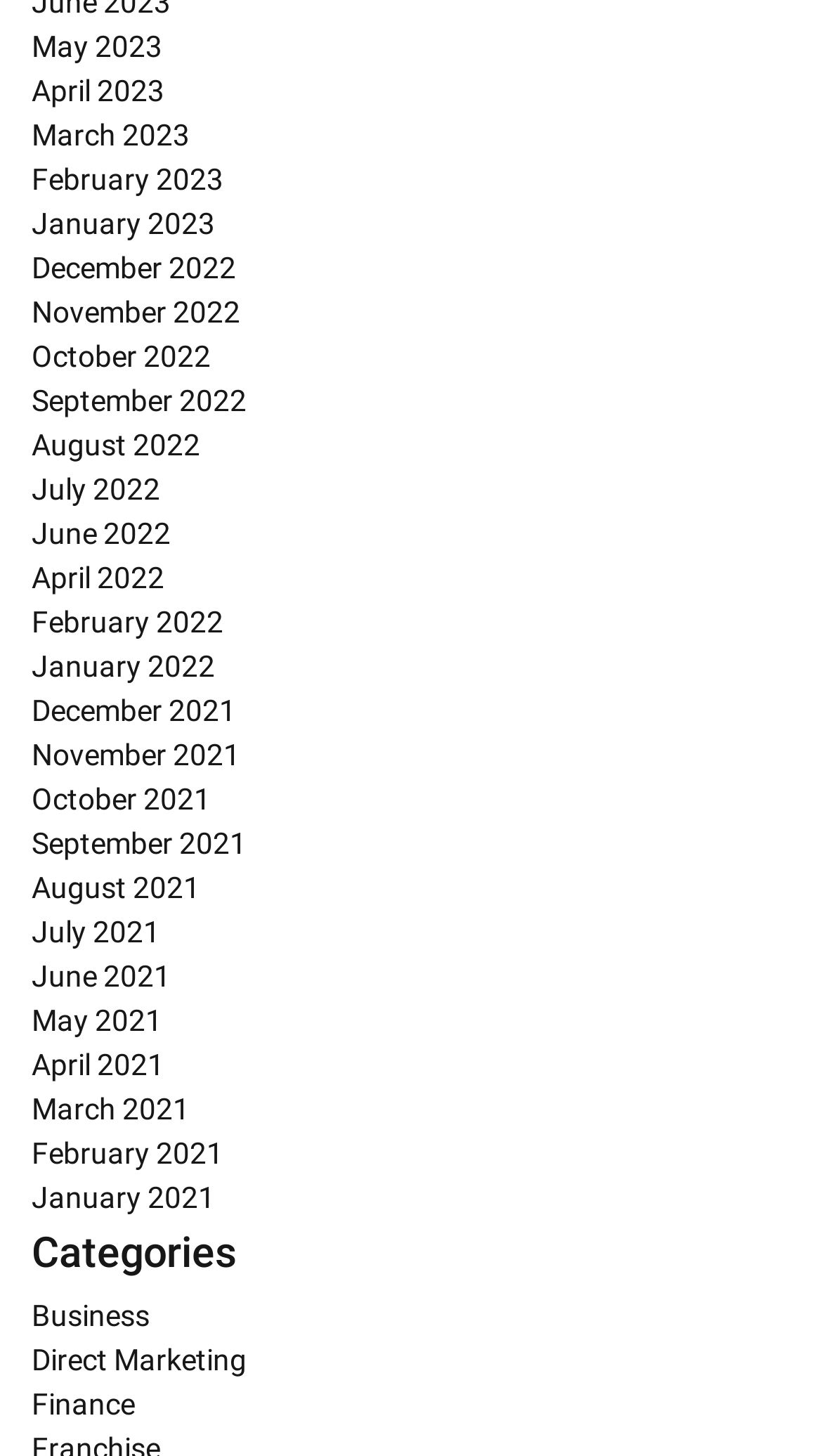Please give a one-word or short phrase response to the following question: 
What is the category listed below 'Categories'?

Business